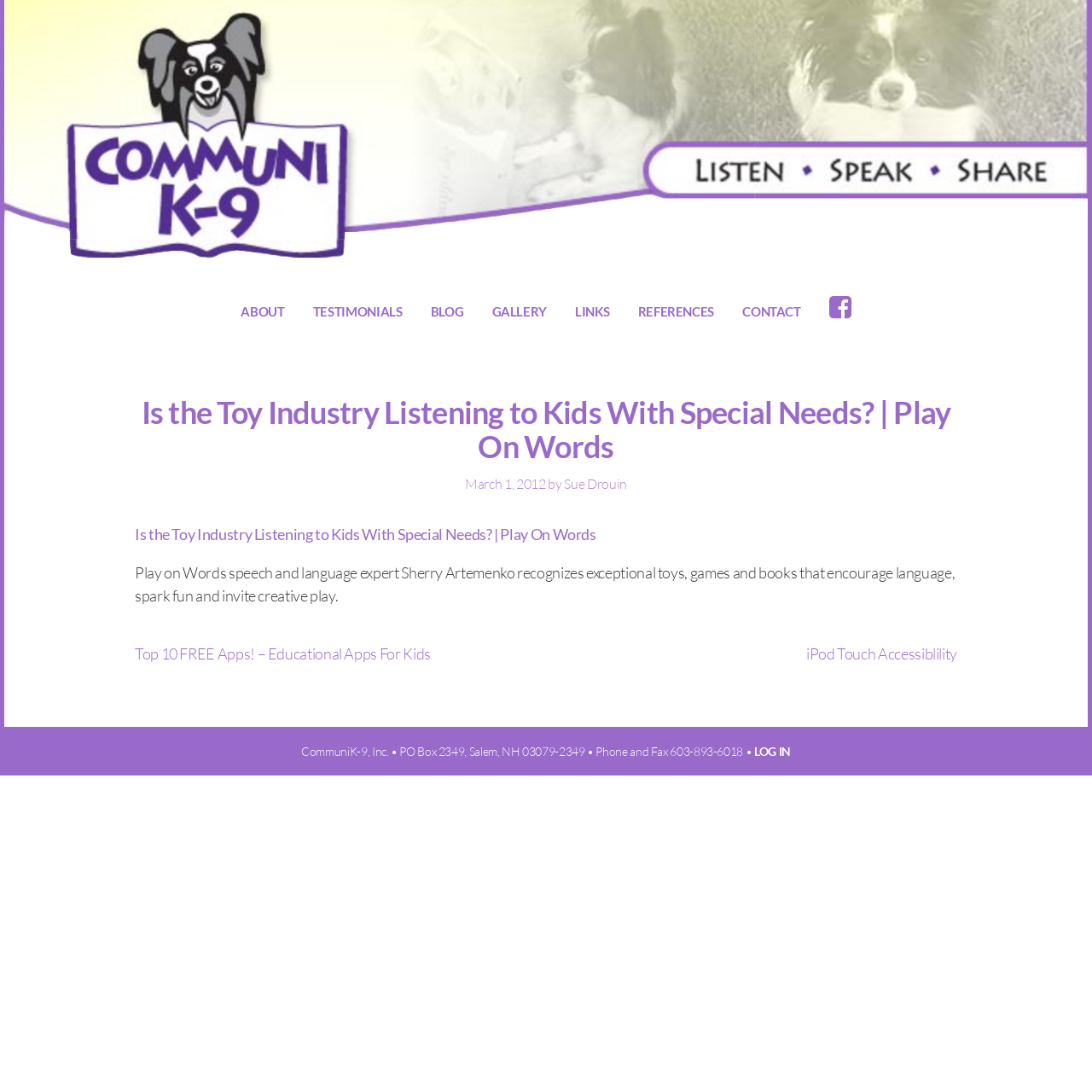Using floating point numbers between 0 and 1, provide the bounding box coordinates in the format (top-left x, top-left y, bottom-right x, bottom-right y). Locate the UI element described here: iPod Touch Accessiblility

[0.738, 0.588, 0.877, 0.609]